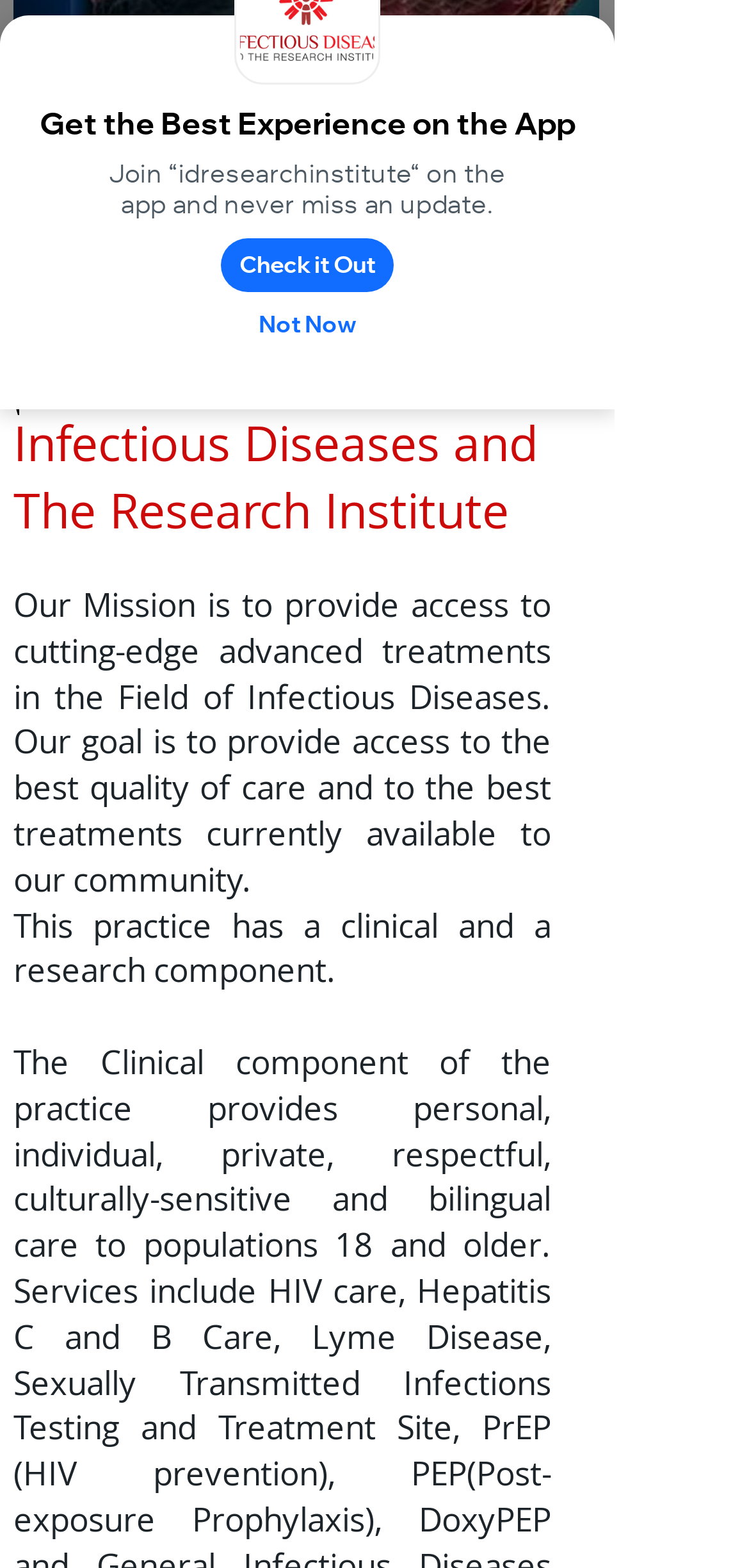Identify and provide the bounding box coordinates of the UI element described: "aria-label="Quick actions"". The coordinates should be formatted as [left, top, right, bottom], with each number being a float between 0 and 1.

[0.651, 0.18, 0.779, 0.241]